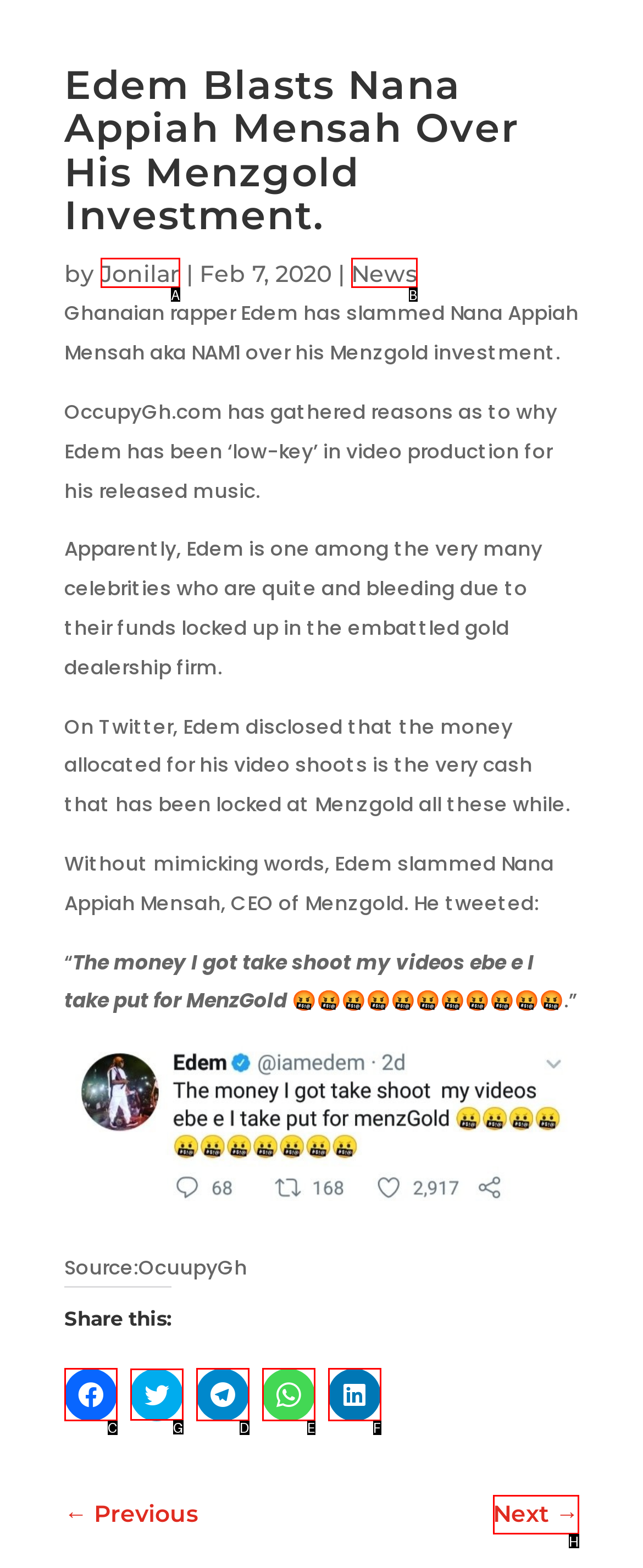Indicate the HTML element to be clicked to accomplish this task: Share on Twitter Respond using the letter of the correct option.

G